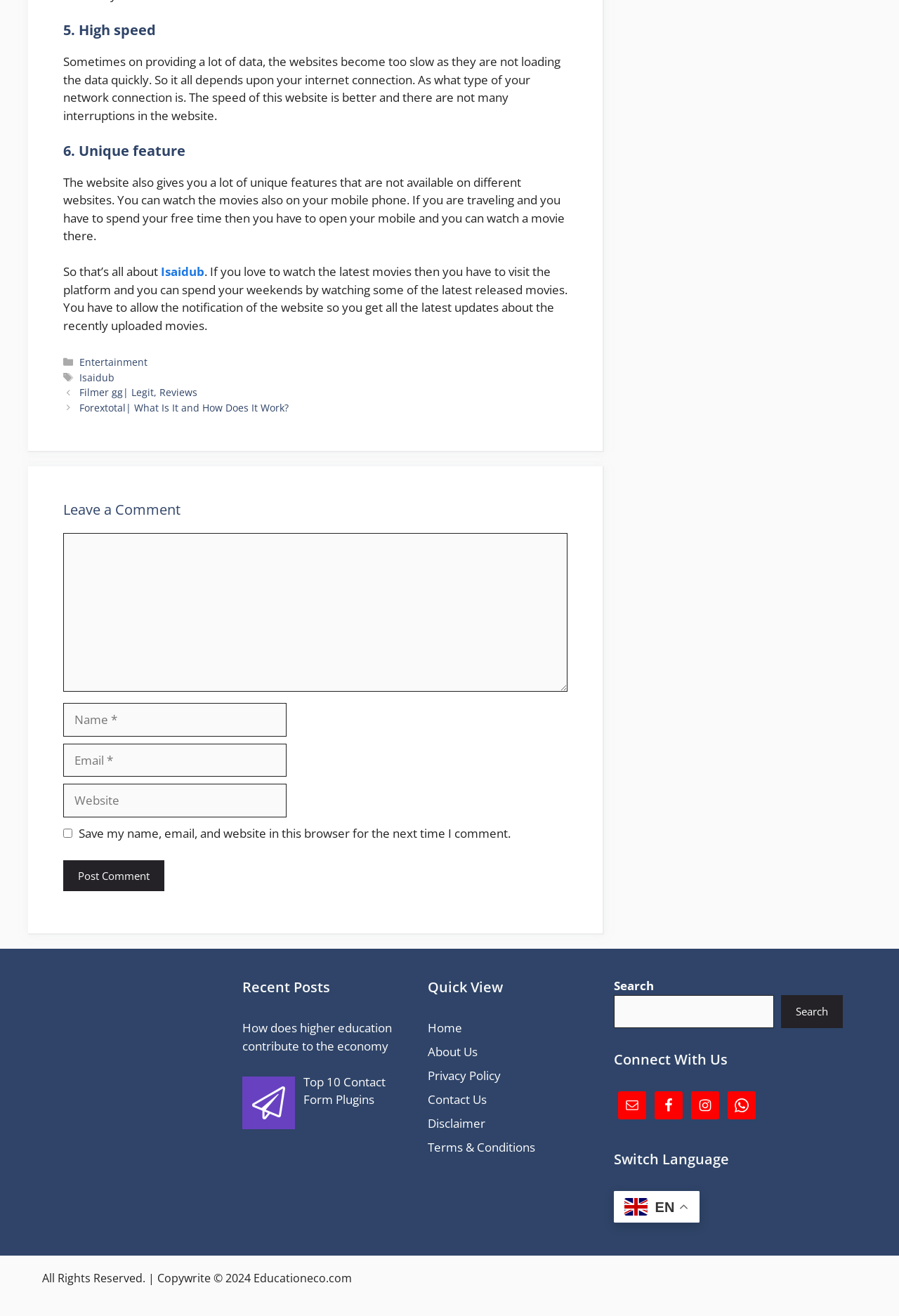What is the name of the website mentioned in the article?
Please answer using one word or phrase, based on the screenshot.

Isaidub